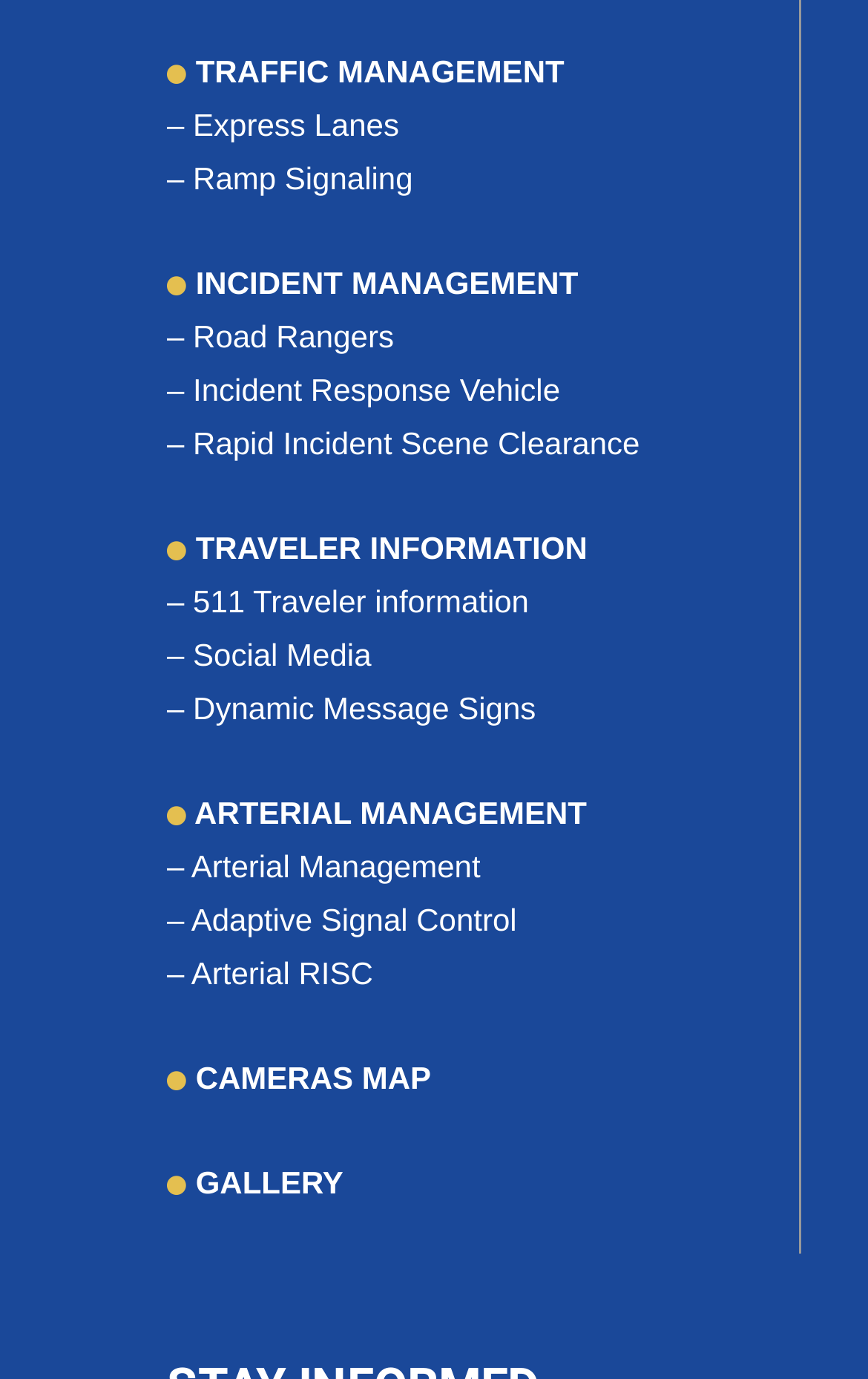Give a concise answer using only one word or phrase for this question:
What is the last category on this webpage?

CAMERAS MAP